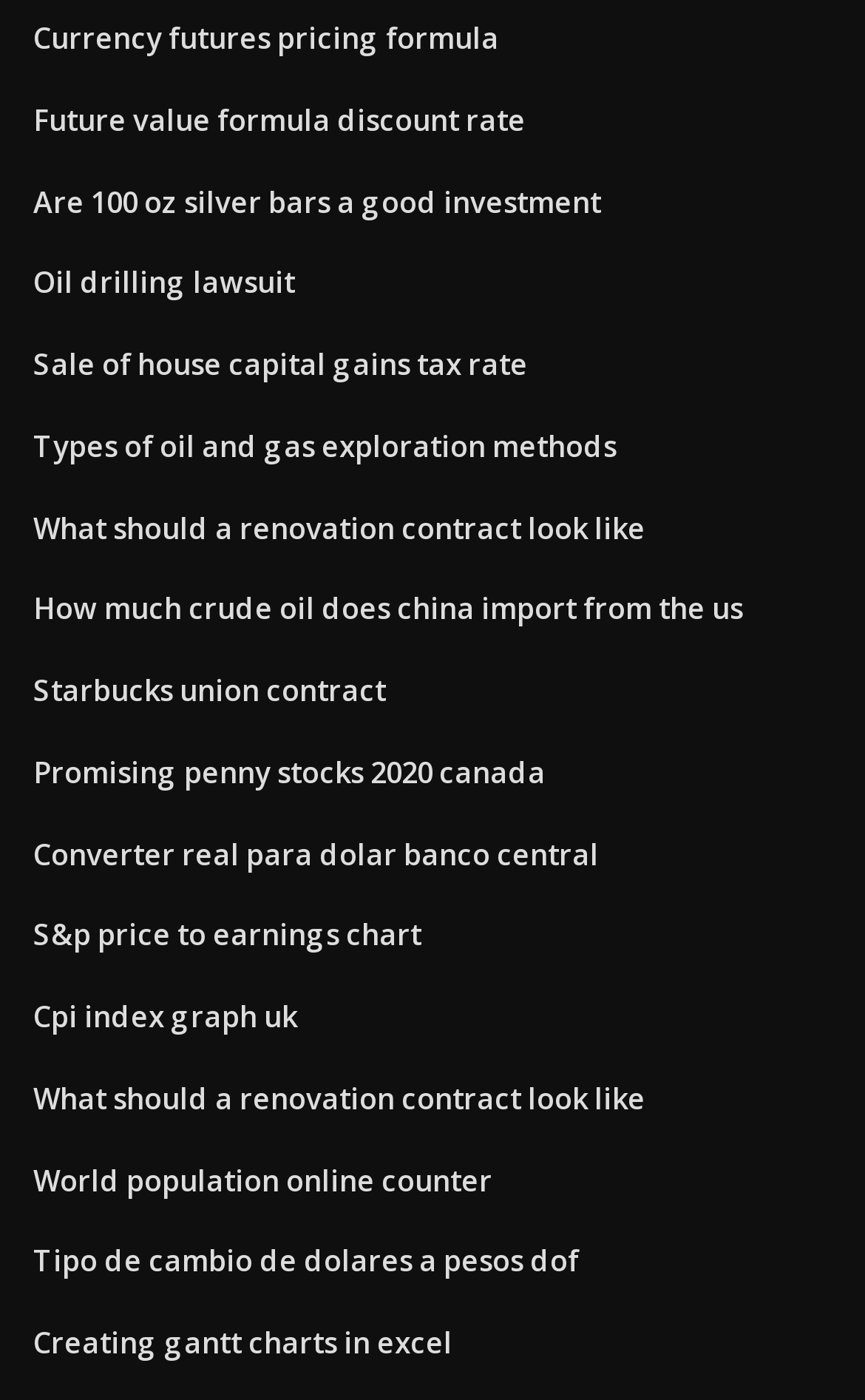Provide a brief response to the question below using a single word or phrase: 
Are there any links about finance?

Yes